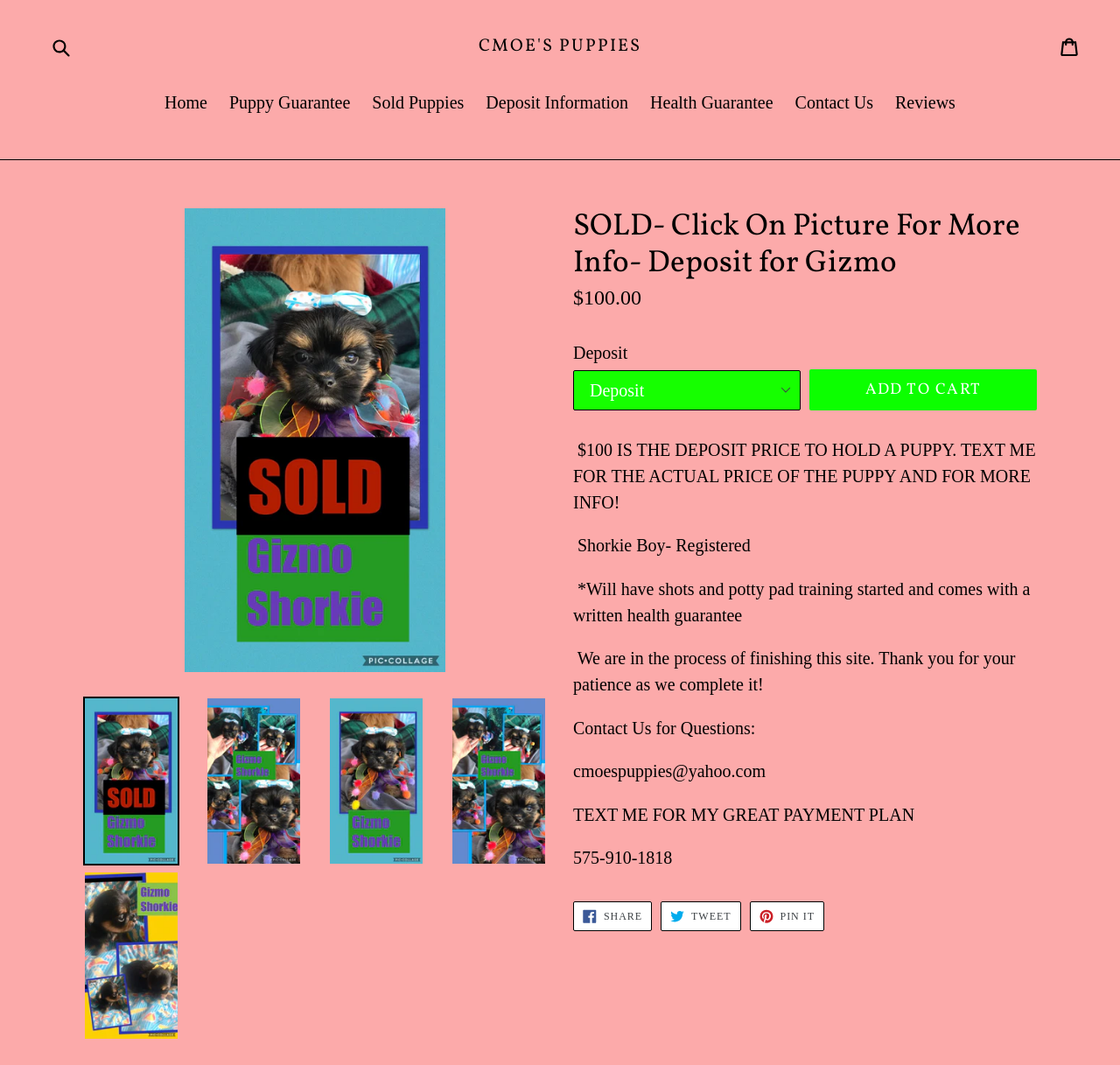Find the bounding box coordinates of the element's region that should be clicked in order to follow the given instruction: "View the 'Deposit Information'". The coordinates should consist of four float numbers between 0 and 1, i.e., [left, top, right, bottom].

[0.426, 0.084, 0.569, 0.111]